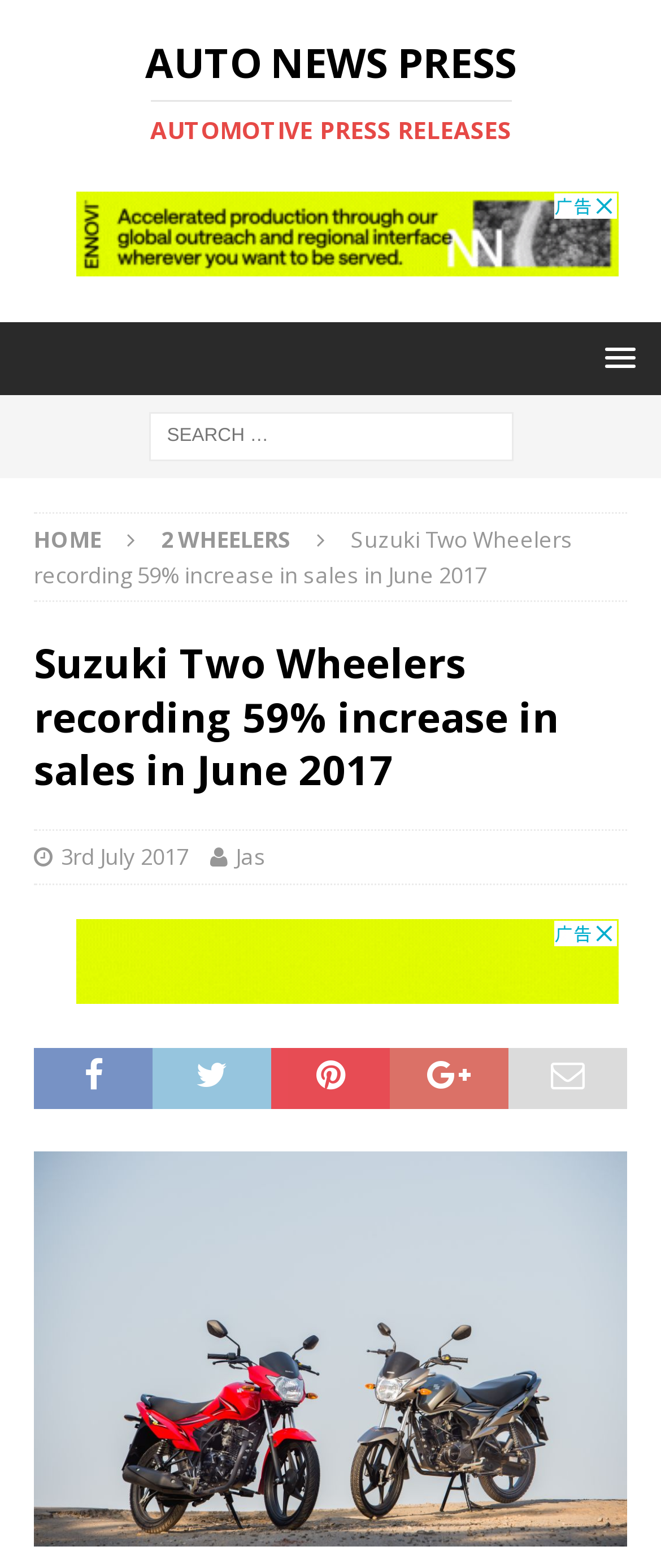How much increase in sales did Suzuki Two Wheelers record?
Kindly give a detailed and elaborate answer to the question.

I found the answer by reading the title of the news, which states that Suzuki Two Wheelers recorded a 59% increase in sales in June 2017.